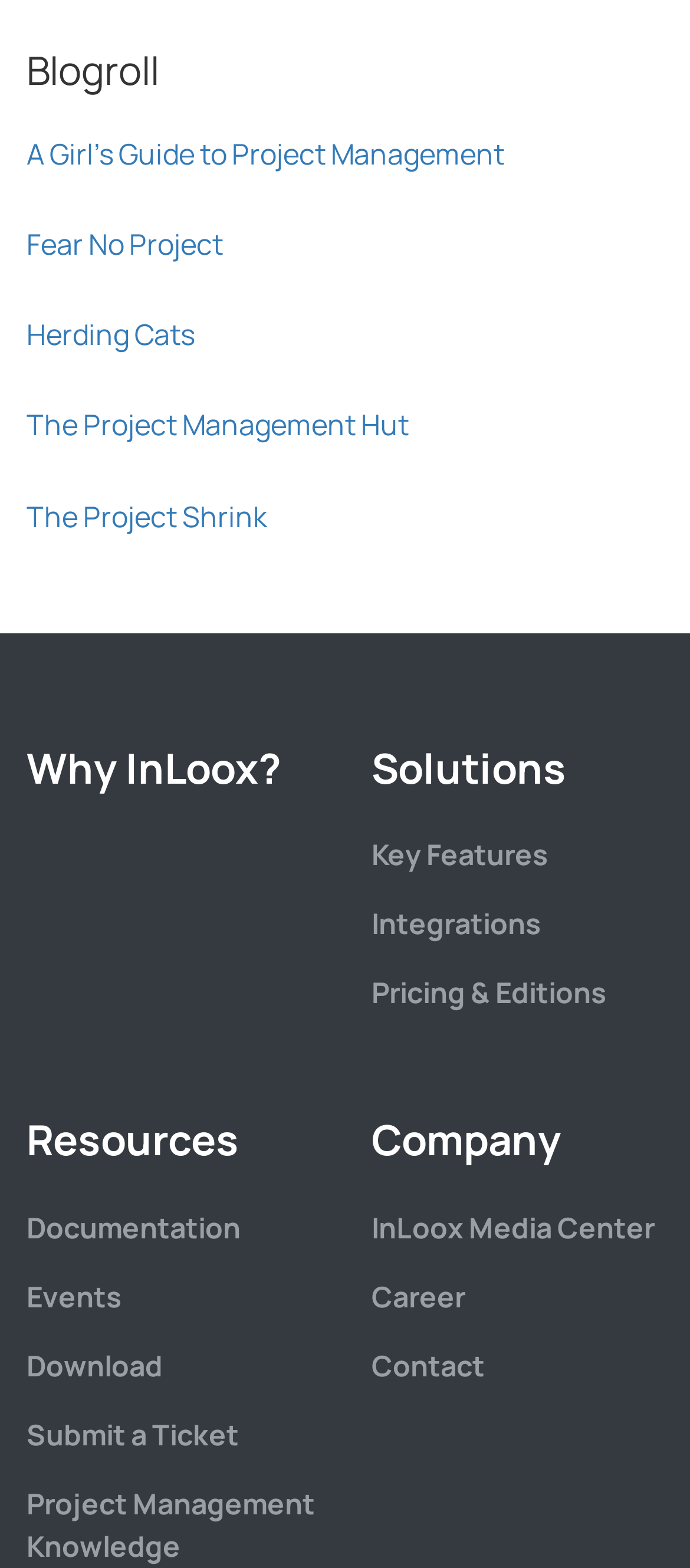Locate the bounding box coordinates of the element to click to perform the following action: 'go to home page'. The coordinates should be given as four float values between 0 and 1, in the form of [left, top, right, bottom].

None